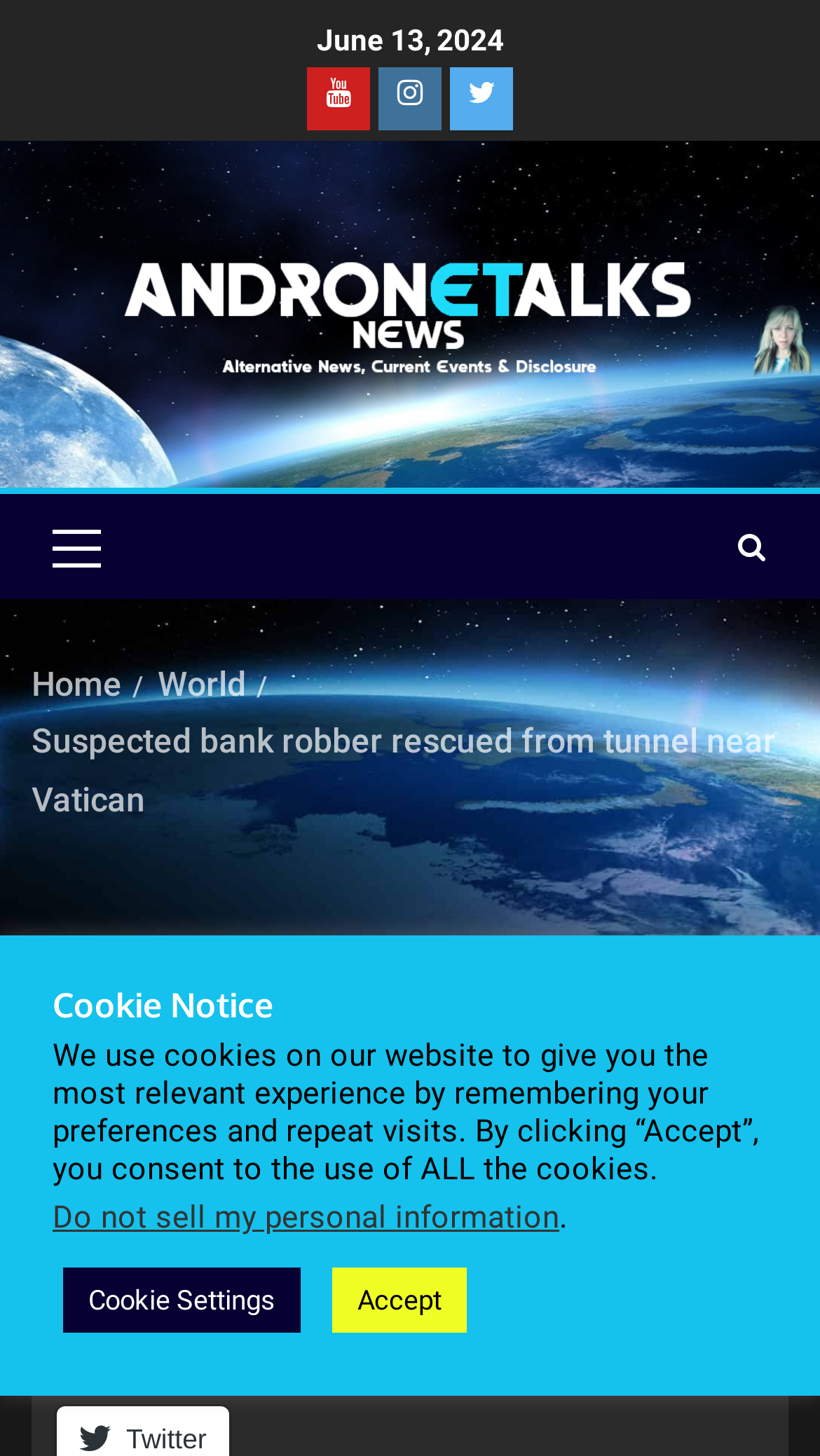Find the bounding box coordinates of the clickable area that will achieve the following instruction: "Read CRIME news".

[0.069, 0.694, 0.204, 0.721]